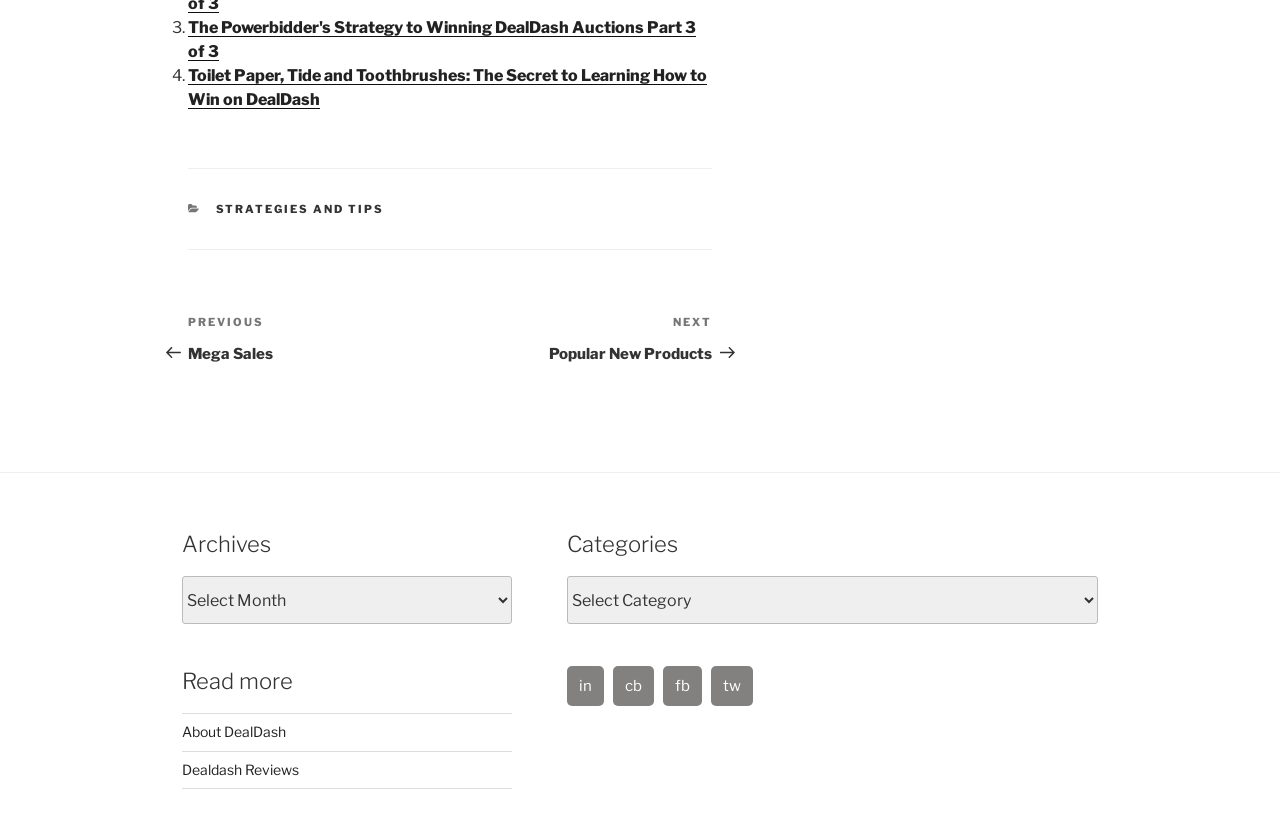Locate the coordinates of the bounding box for the clickable region that fulfills this instruction: "Select a category from the dropdown menu".

[0.443, 0.697, 0.858, 0.755]